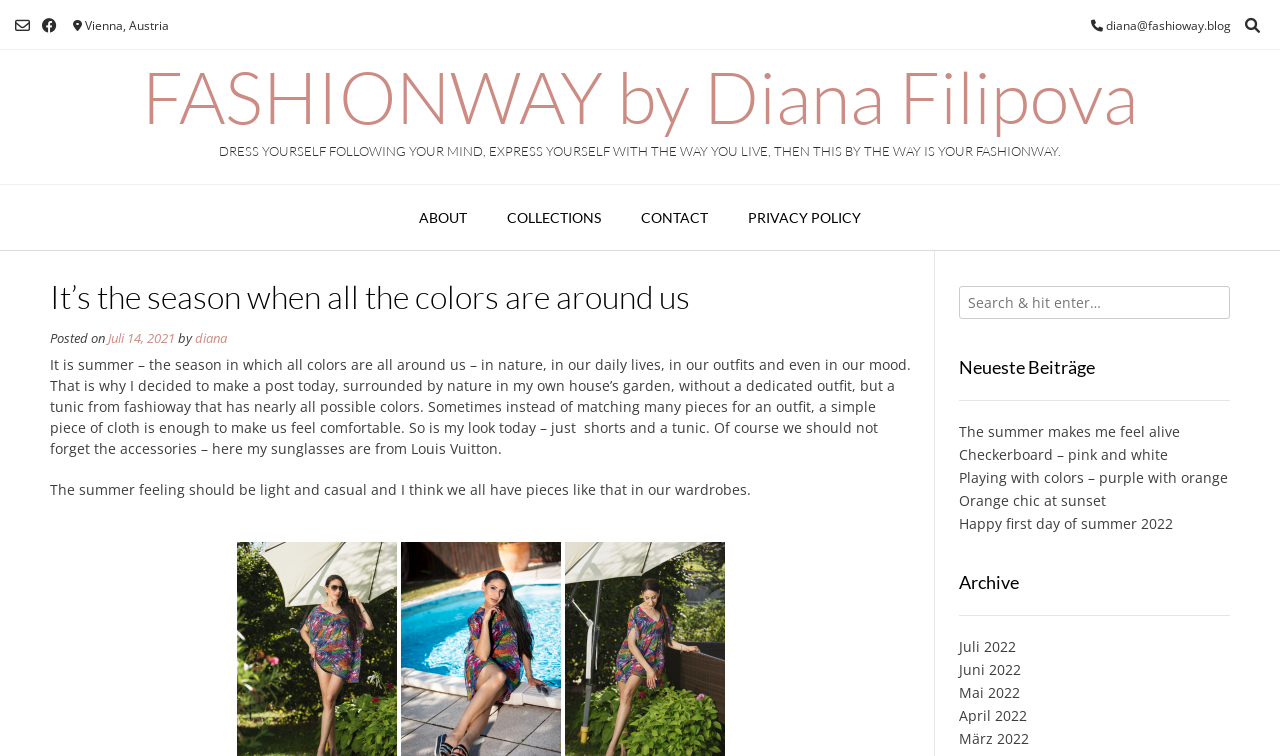Pinpoint the bounding box coordinates of the clickable element needed to complete the instruction: "View the COLLECTIONS page". The coordinates should be provided as four float numbers between 0 and 1: [left, top, right, bottom].

[0.38, 0.244, 0.485, 0.331]